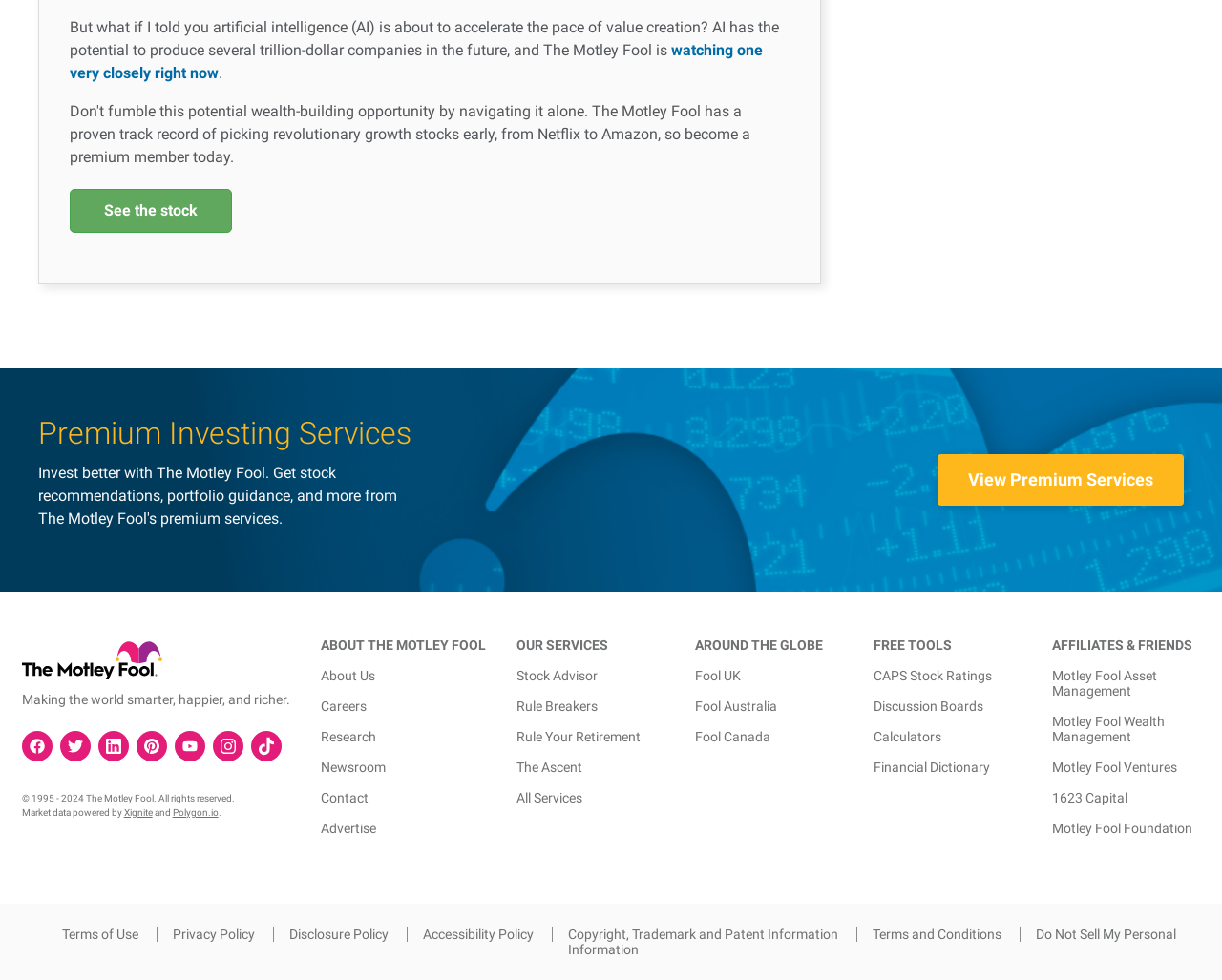Calculate the bounding box coordinates of the UI element given the description: "Terms of Use".

[0.05, 0.946, 0.113, 0.961]